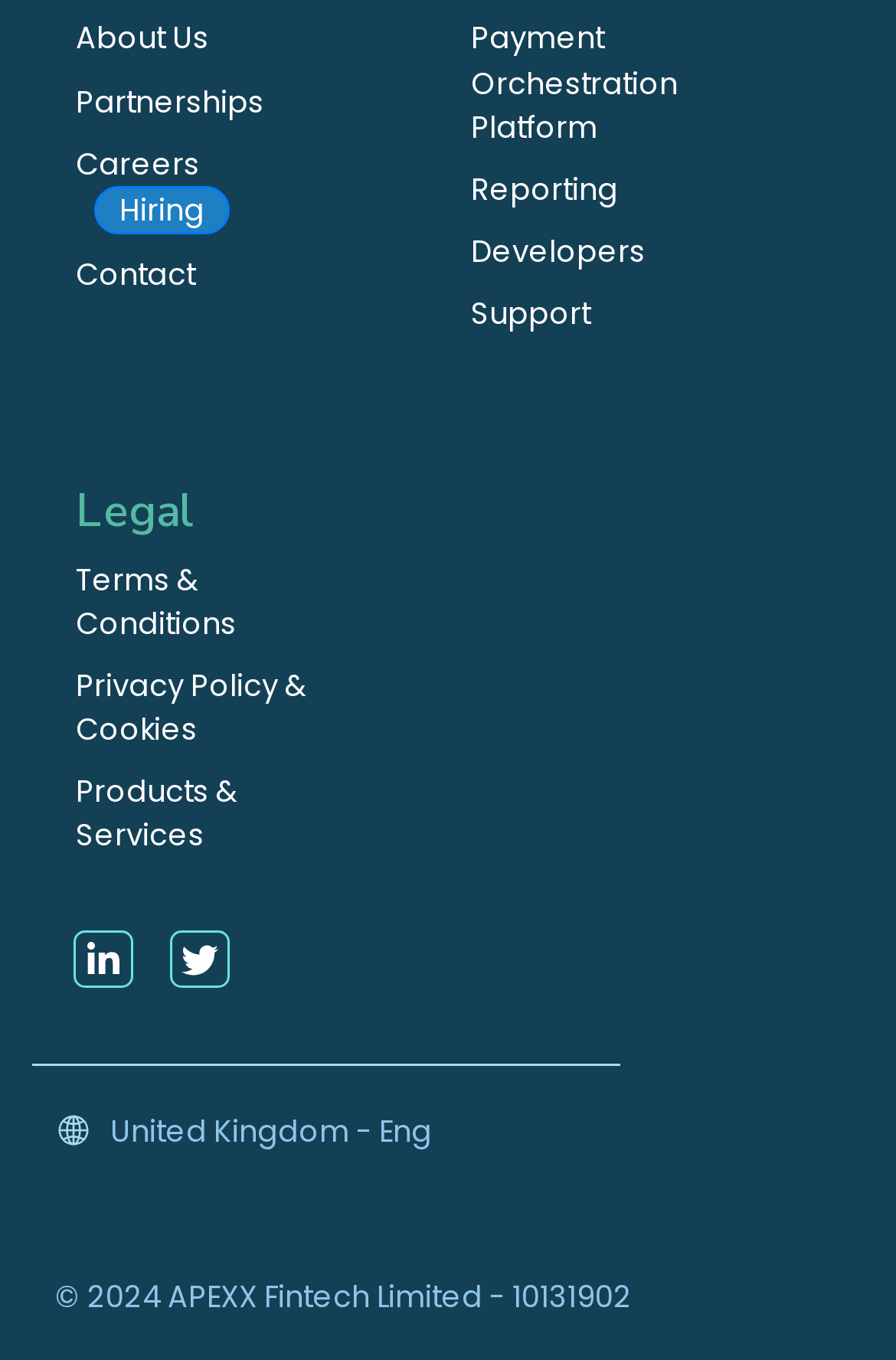Give the bounding box coordinates for the element described by: "CareersHiring".

[0.085, 0.104, 0.364, 0.173]